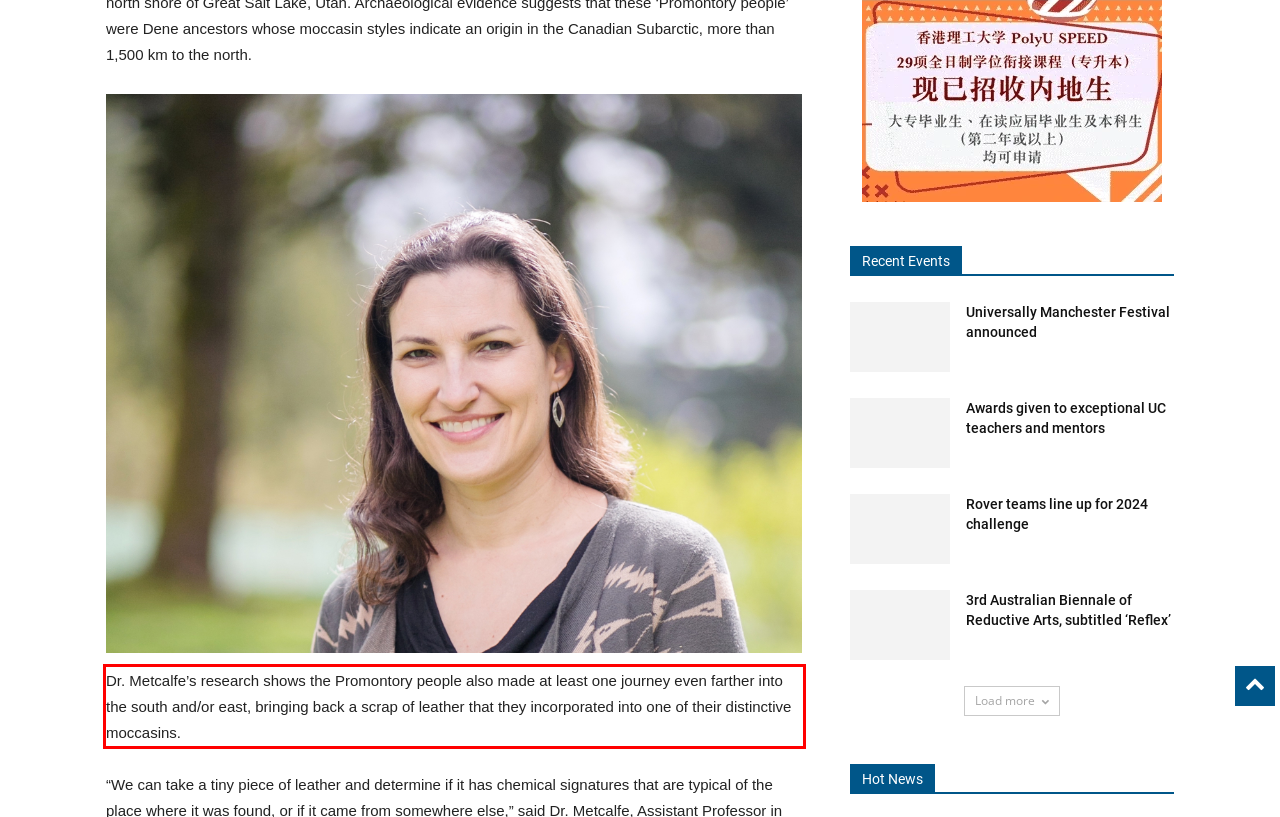Given the screenshot of the webpage, identify the red bounding box, and recognize the text content inside that red bounding box.

Dr. Metcalfe’s research shows the Promontory people also made at least one journey even farther into the south and/or east, bringing back a scrap of leather that they incorporated into one of their distinctive moccasins.